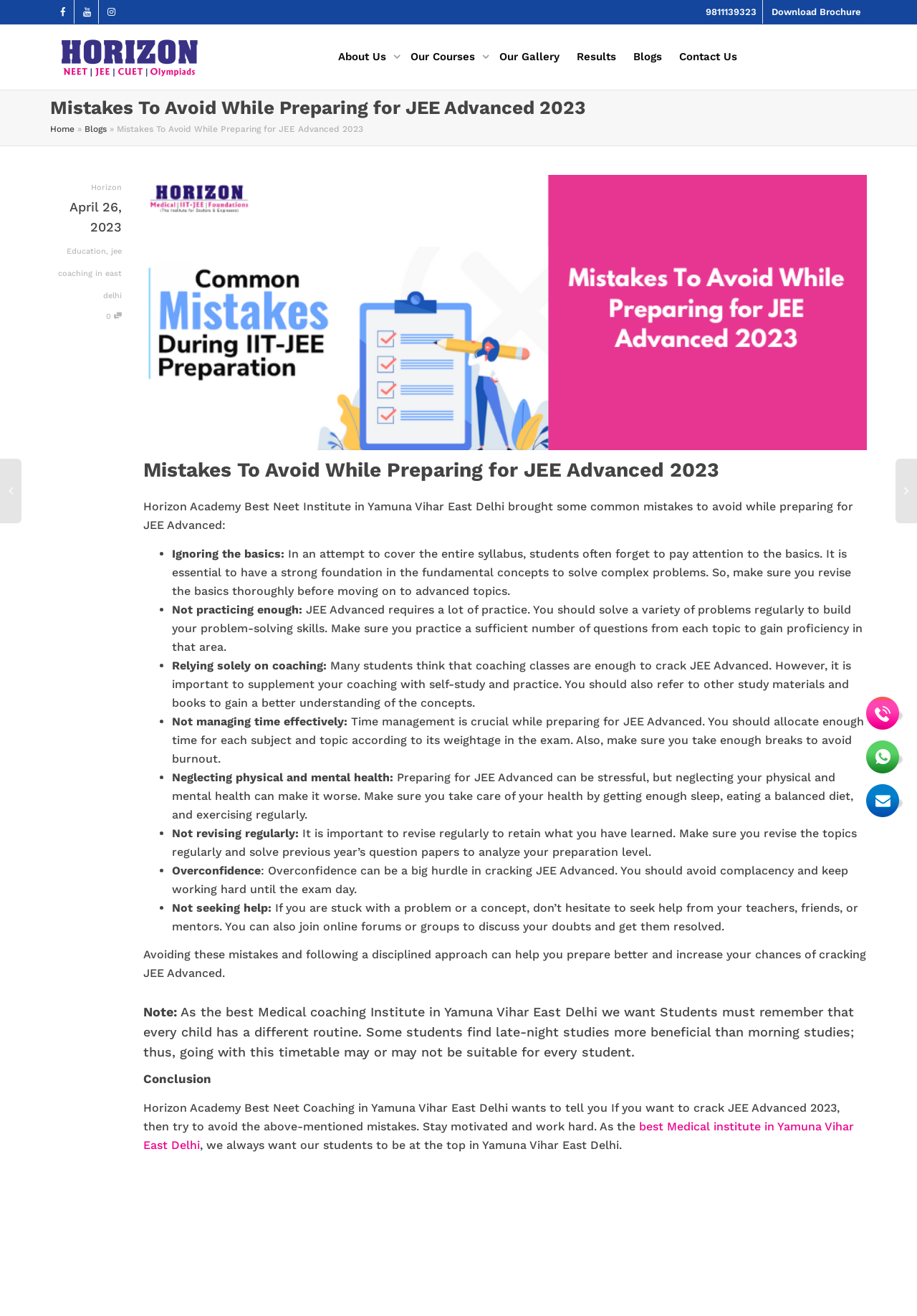Please find the bounding box coordinates of the section that needs to be clicked to achieve this instruction: "Visit the About Us page".

[0.368, 0.019, 0.429, 0.067]